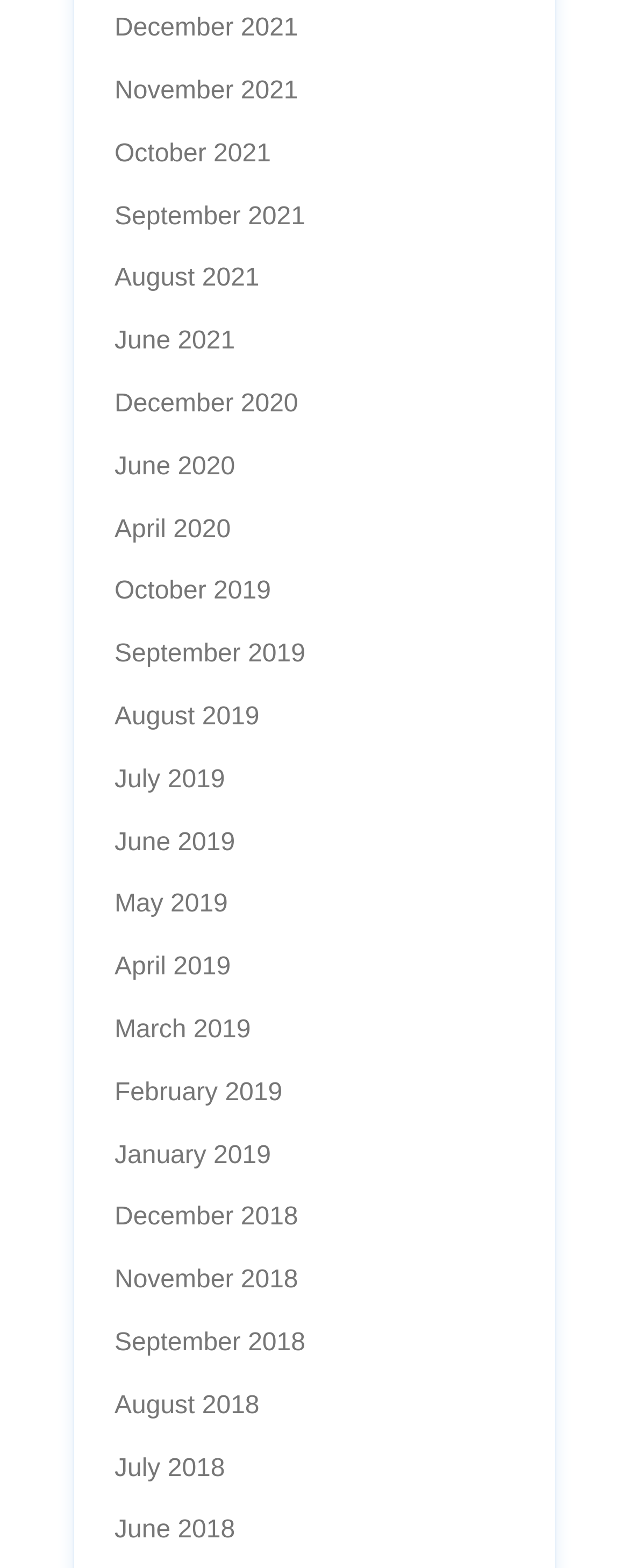Identify the bounding box coordinates for the element you need to click to achieve the following task: "view June 2021". Provide the bounding box coordinates as four float numbers between 0 and 1, in the form [left, top, right, bottom].

[0.182, 0.209, 0.374, 0.227]